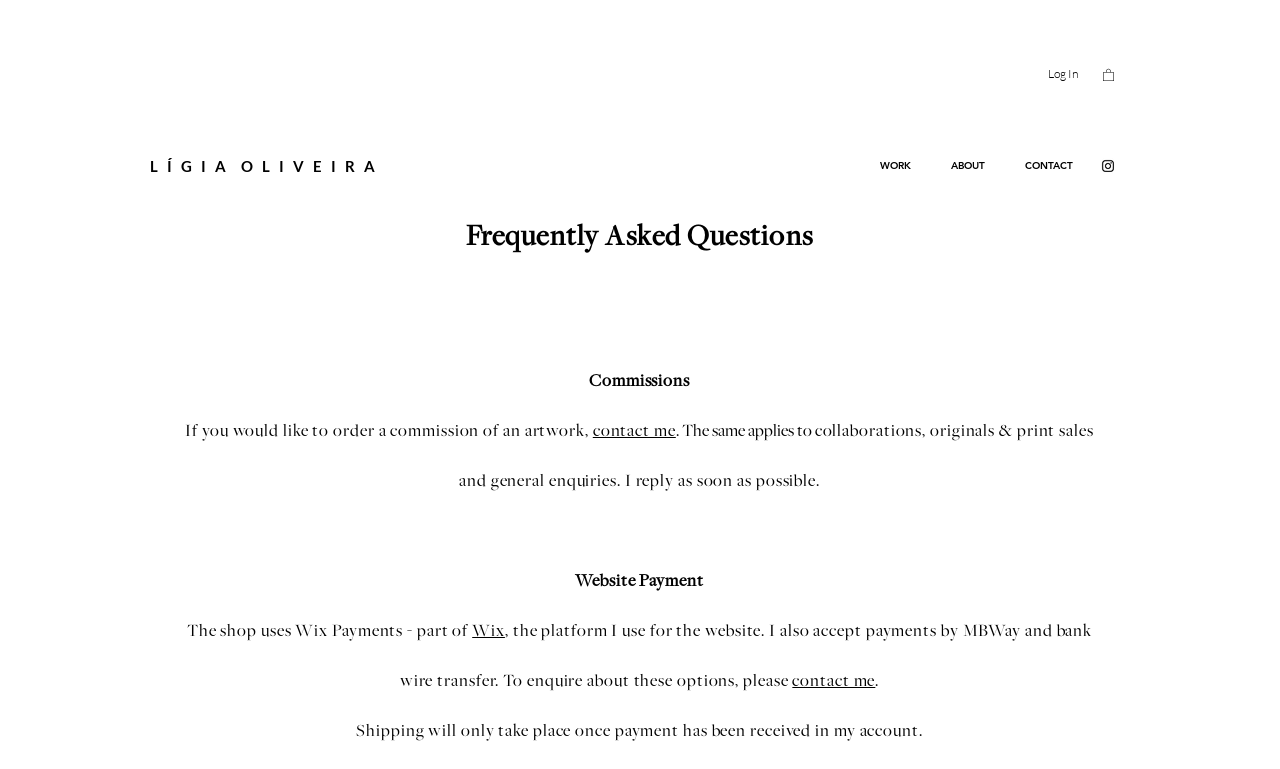Predict the bounding box for the UI component with the following description: "L Í G I A".

[0.117, 0.204, 0.188, 0.228]